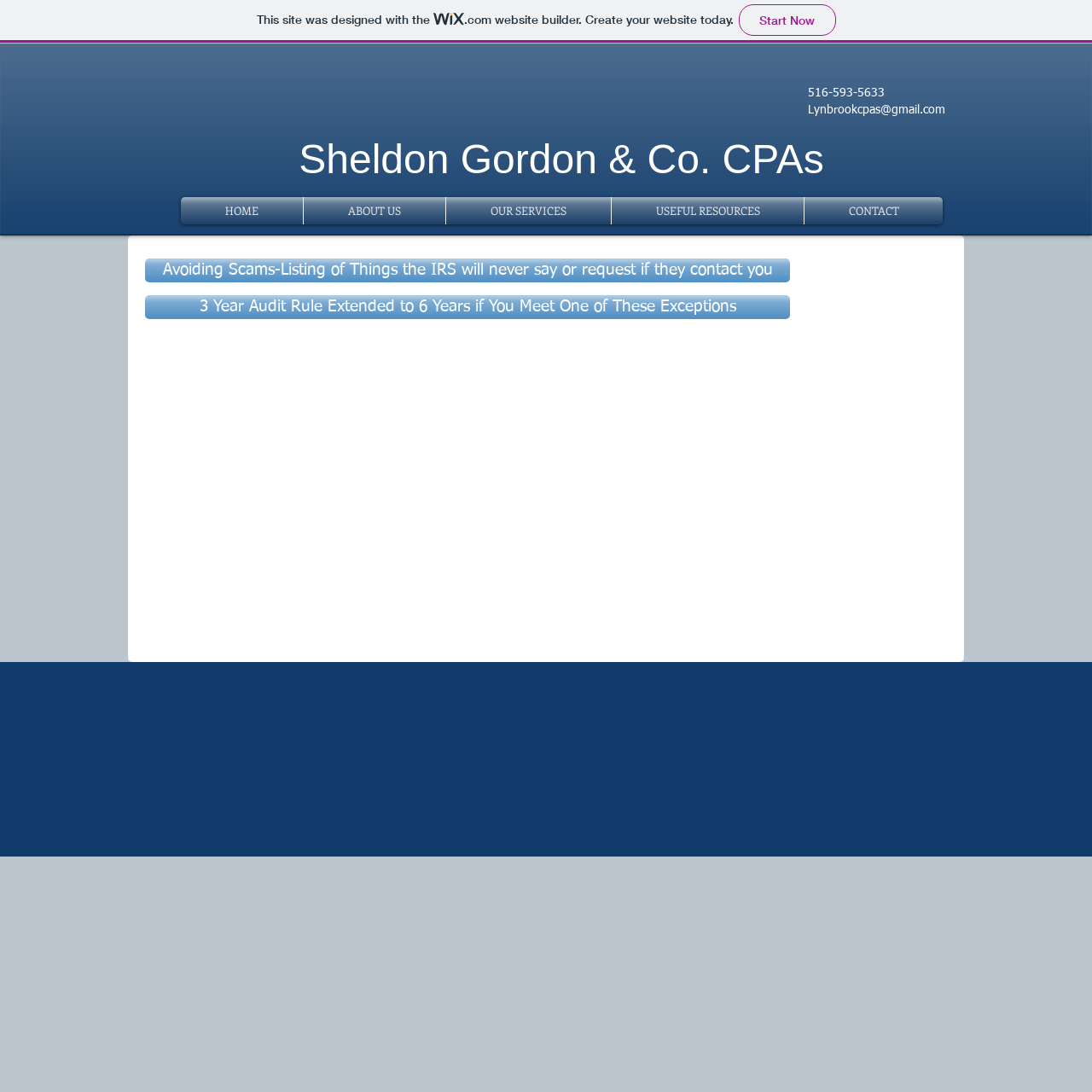Provide the bounding box coordinates of the section that needs to be clicked to accomplish the following instruction: "contact via email."

[0.74, 0.095, 0.866, 0.106]